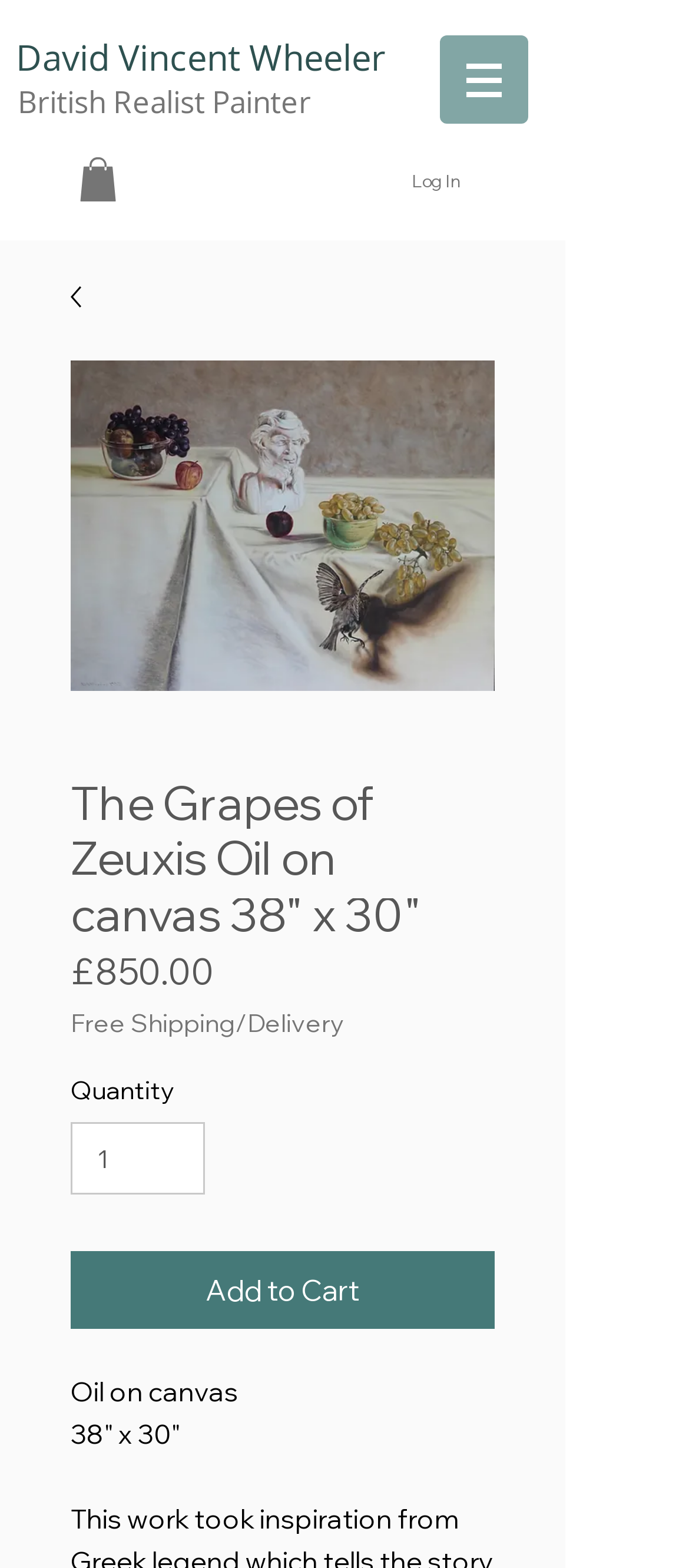Respond to the following question with a brief word or phrase:
What is the function of the button with the text 'Add to Cart'?

To add the painting to the cart